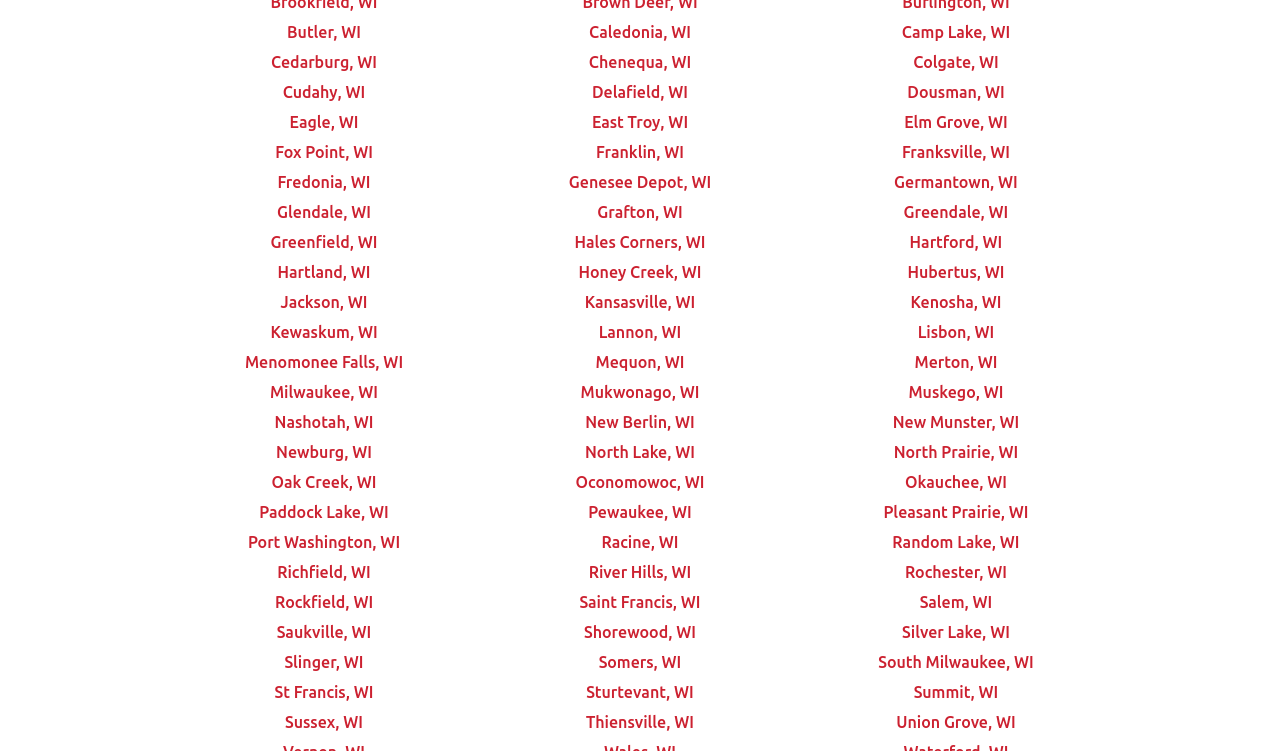What is the city located at the bottom right corner? From the image, respond with a single word or brief phrase.

Union Grove, WI